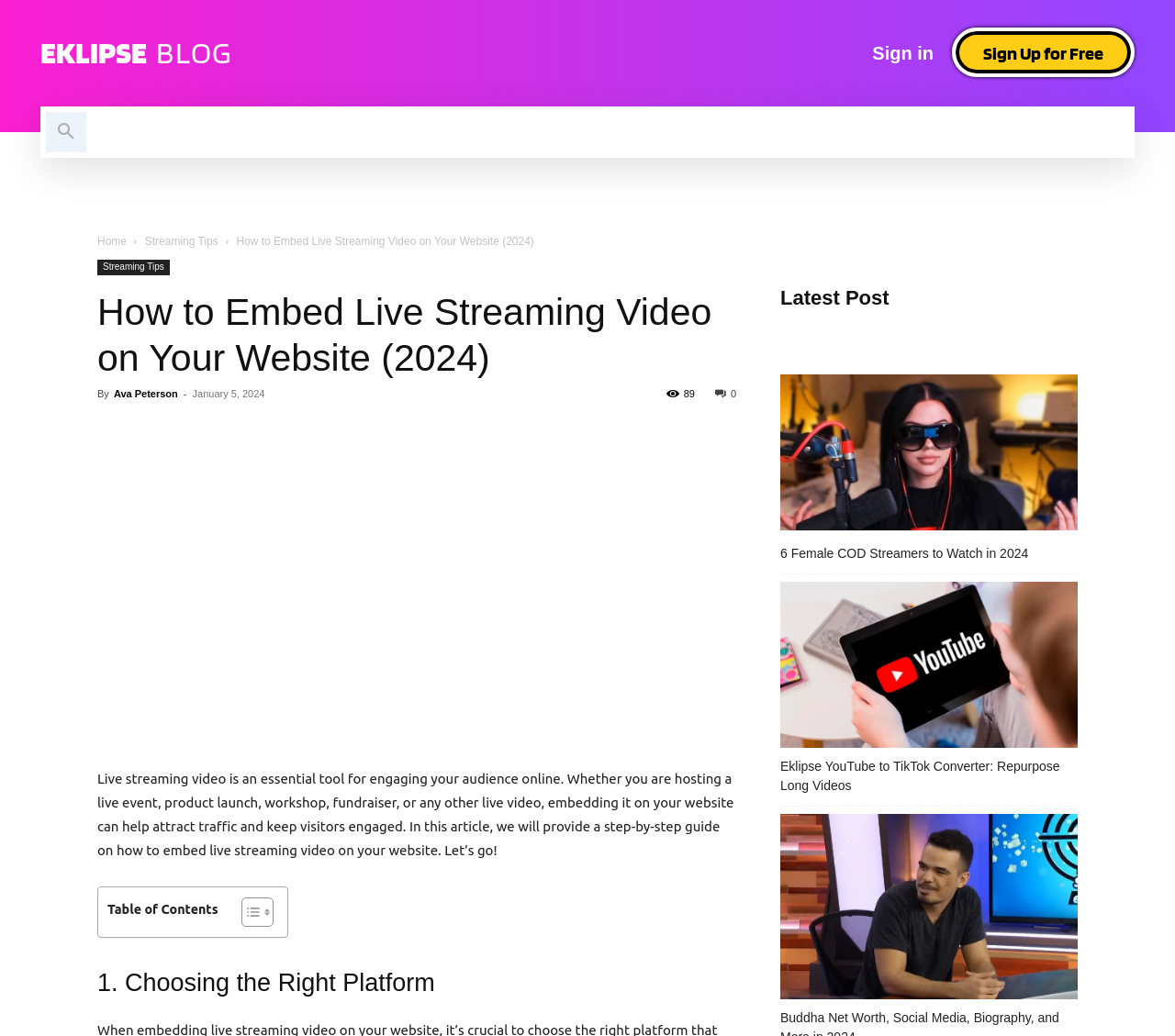Using the information in the image, could you please answer the following question in detail:
What is the name of the YouTube to TikTok converter mentioned in the article?

In the 'Latest Post' section, there is an article titled 'Eklipse YouTube to TikTok Converter: Repurpose Long Videos', which mentions the name of the converter as Eklipse.